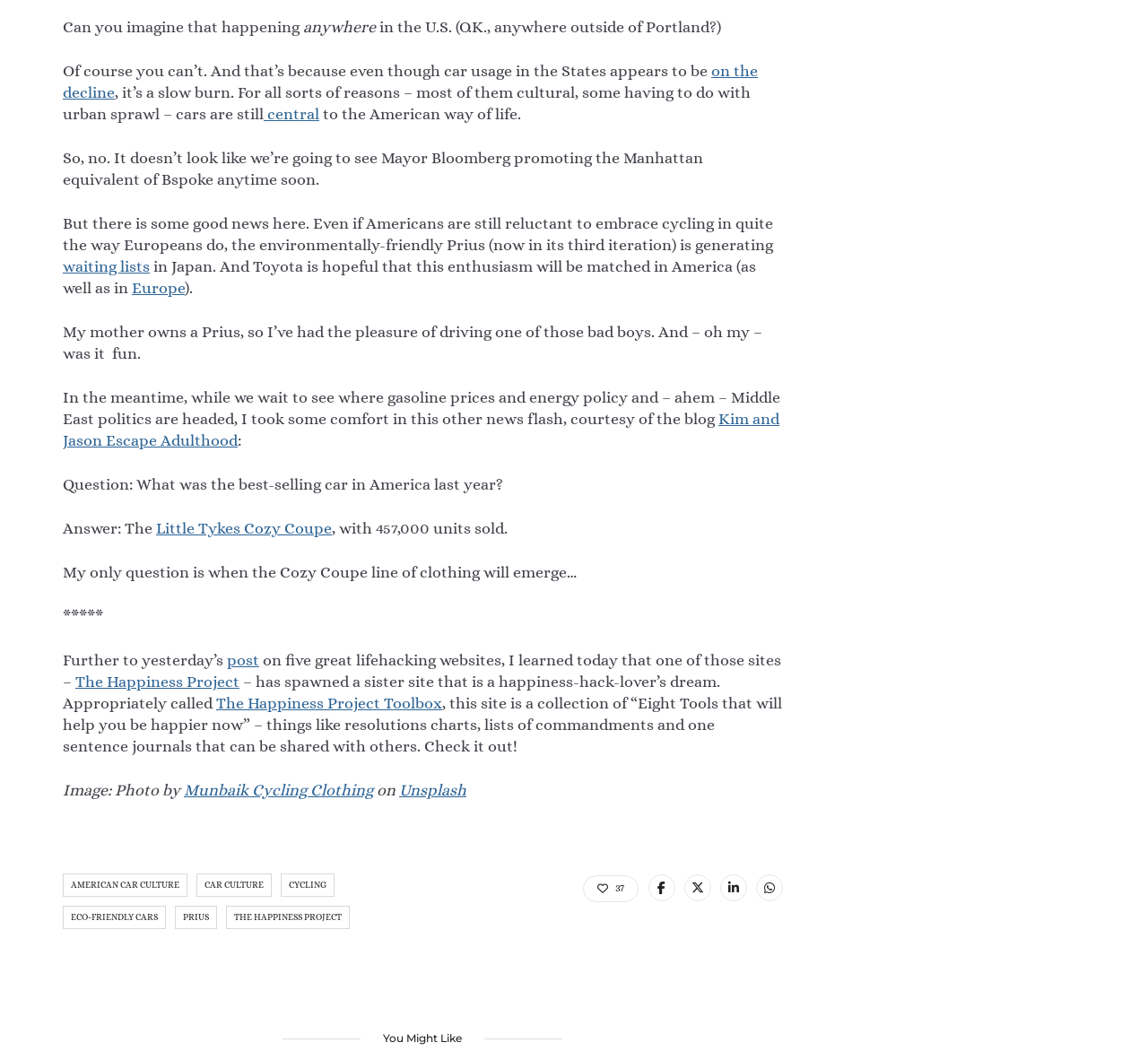Identify the bounding box coordinates necessary to click and complete the given instruction: "Follow the link to learn more about the Prius".

[0.055, 0.243, 0.13, 0.26]